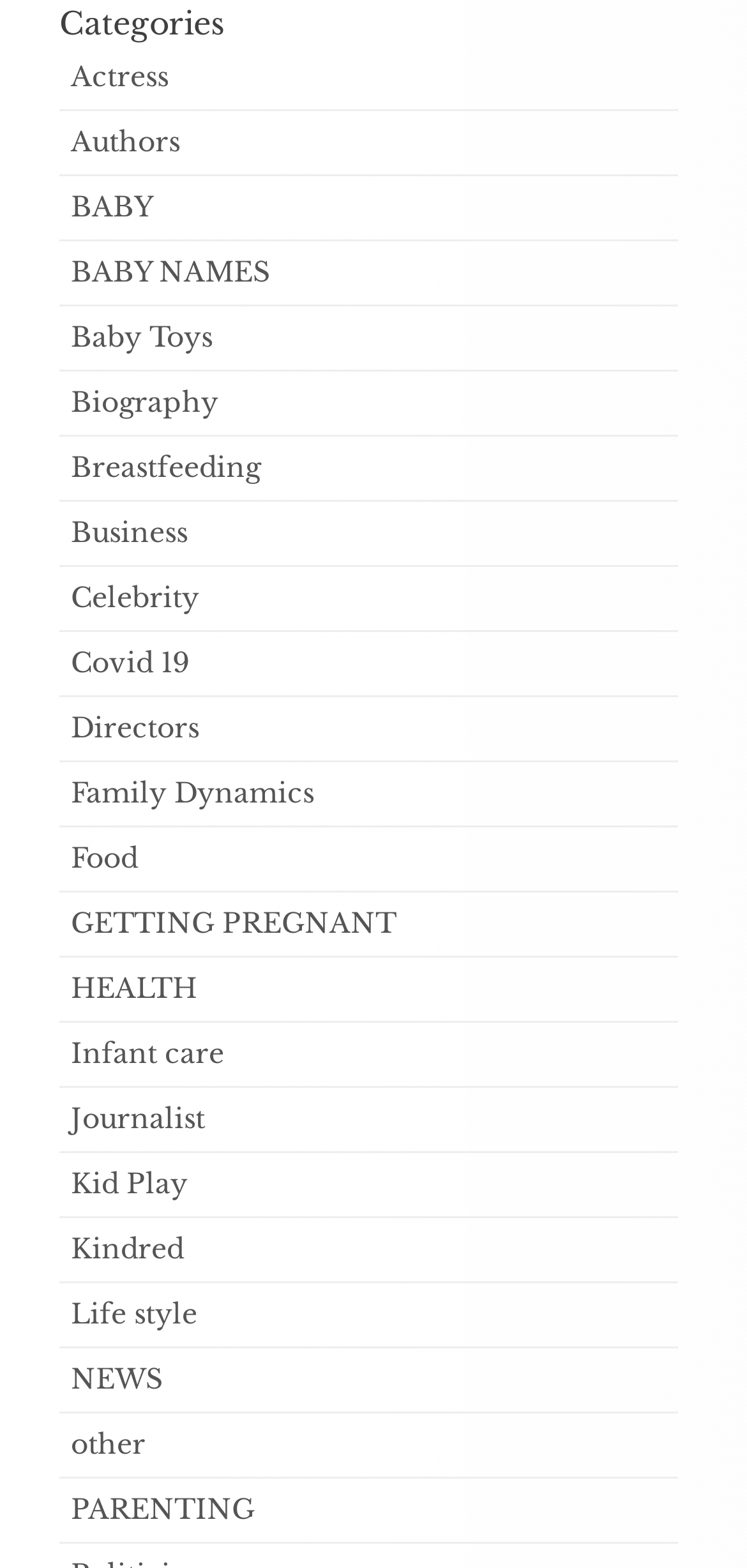Find the bounding box coordinates of the clickable element required to execute the following instruction: "View Baby Names". Provide the coordinates as four float numbers between 0 and 1, i.e., [left, top, right, bottom].

[0.095, 0.162, 0.362, 0.184]